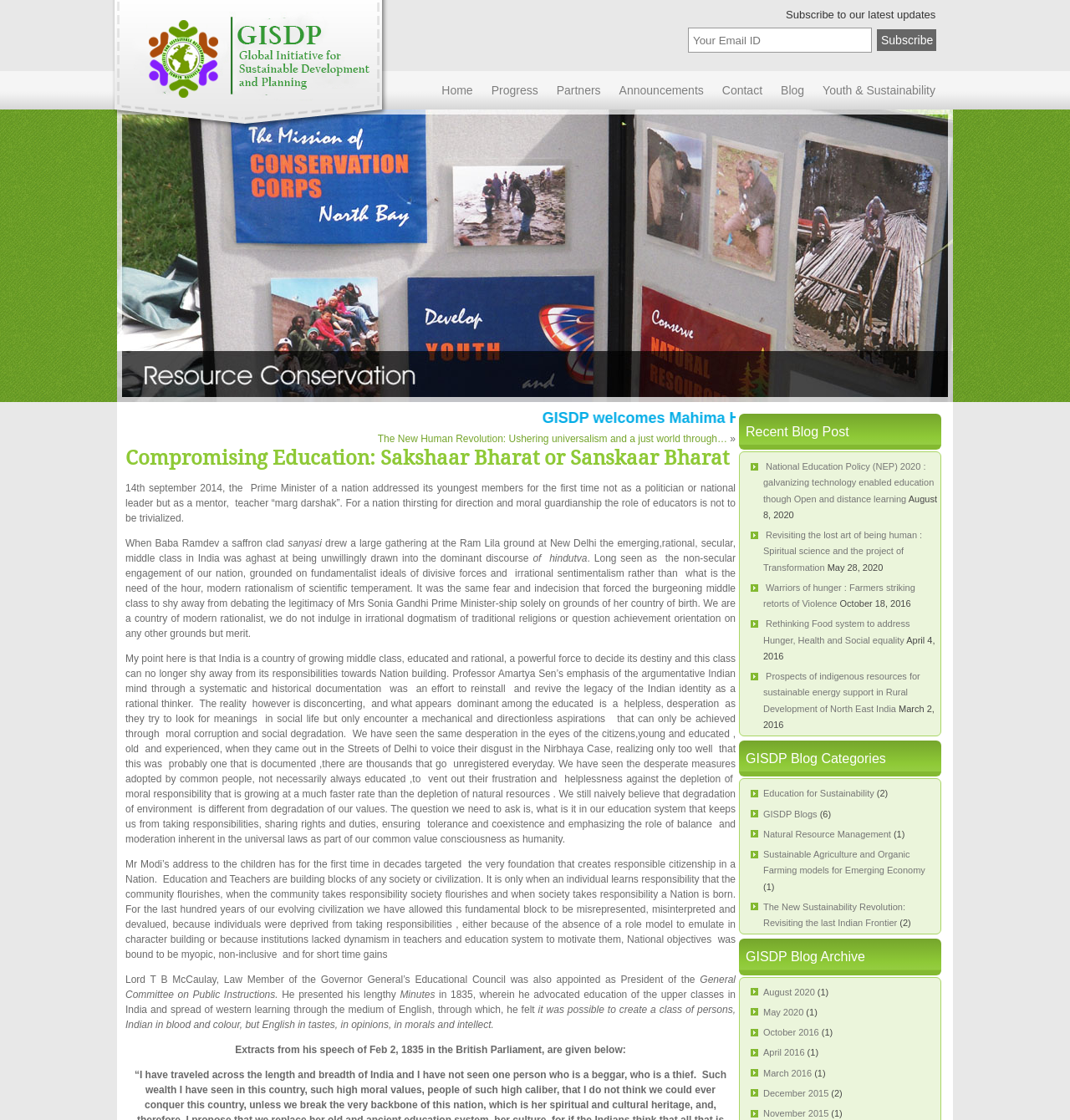Give a concise answer using only one word or phrase for this question:
What is the title of the article?

Compromising Education: Sakshaar Bharat or Sanskaar Bharat